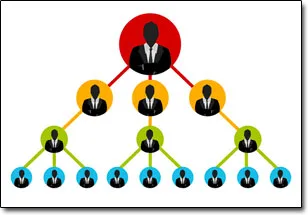What do the figures in suits represent?
Give a detailed and exhaustive answer to the question.

The image shows multiple layers of individuals arranged in branches, each represented by figures in suits, signifying potential recruits or downline members who operate under the top-level individual.